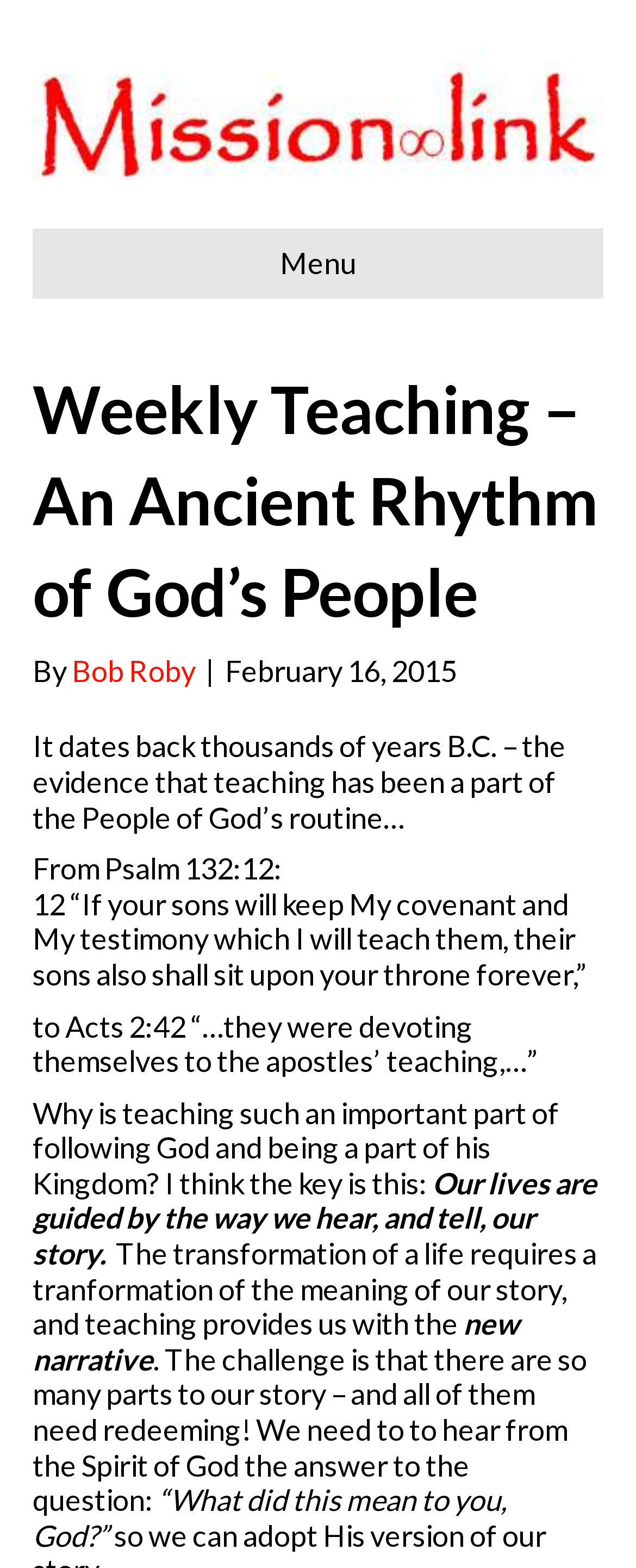Examine the screenshot and answer the question in as much detail as possible: What is the topic of the article?

The topic of the article can be inferred by looking at the main content section of the webpage, where it talks about the importance of teaching in the routine of God's people, and how it dates back thousands of years B.C.